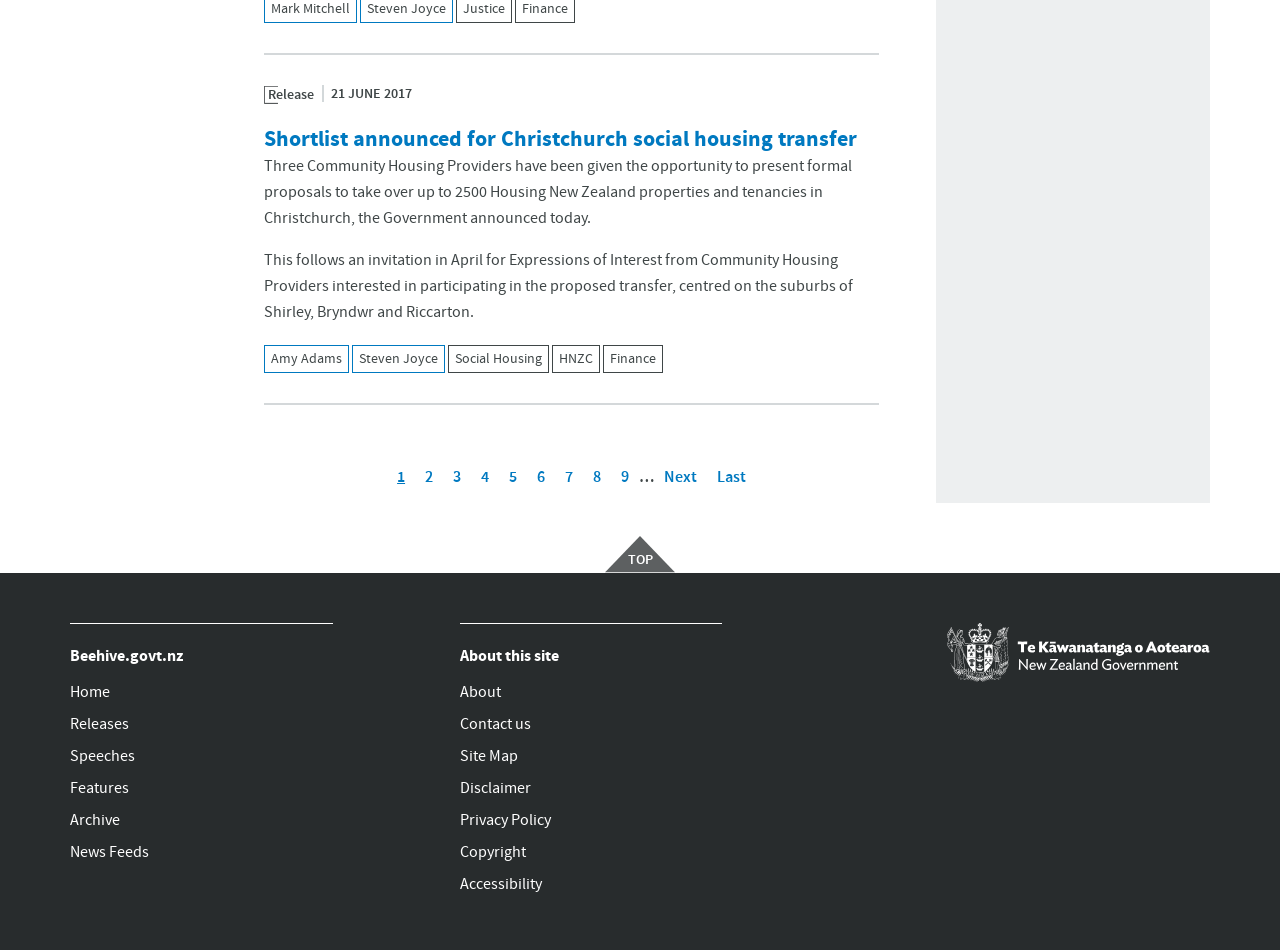Mark the bounding box of the element that matches the following description: "Top".

[0.473, 0.565, 0.527, 0.603]